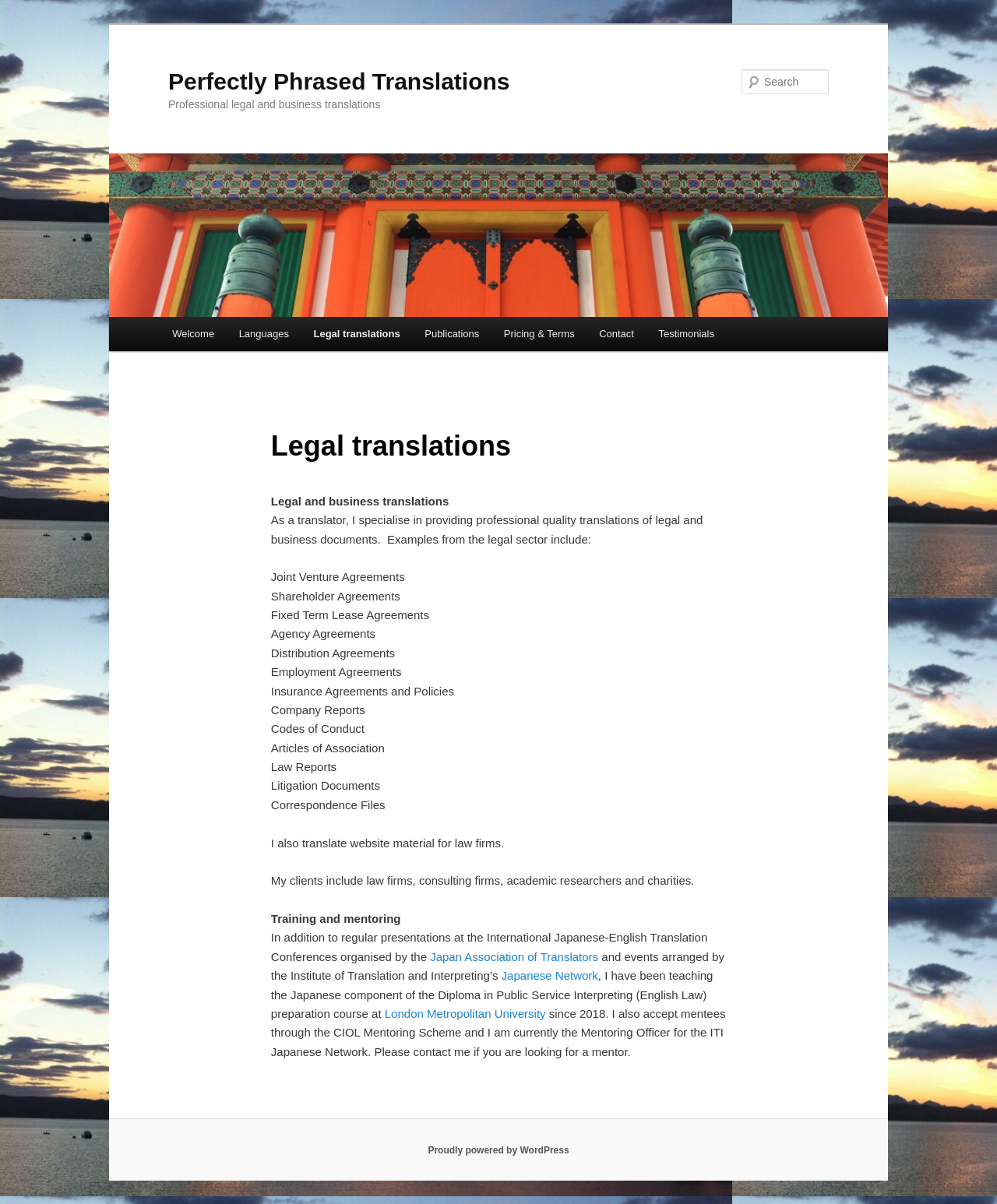Return the bounding box coordinates of the UI element that corresponds to this description: "parent_node: Search name="s" placeholder="Search"". The coordinates must be given as four float numbers in the range of 0 and 1, [left, top, right, bottom].

[0.744, 0.058, 0.831, 0.078]